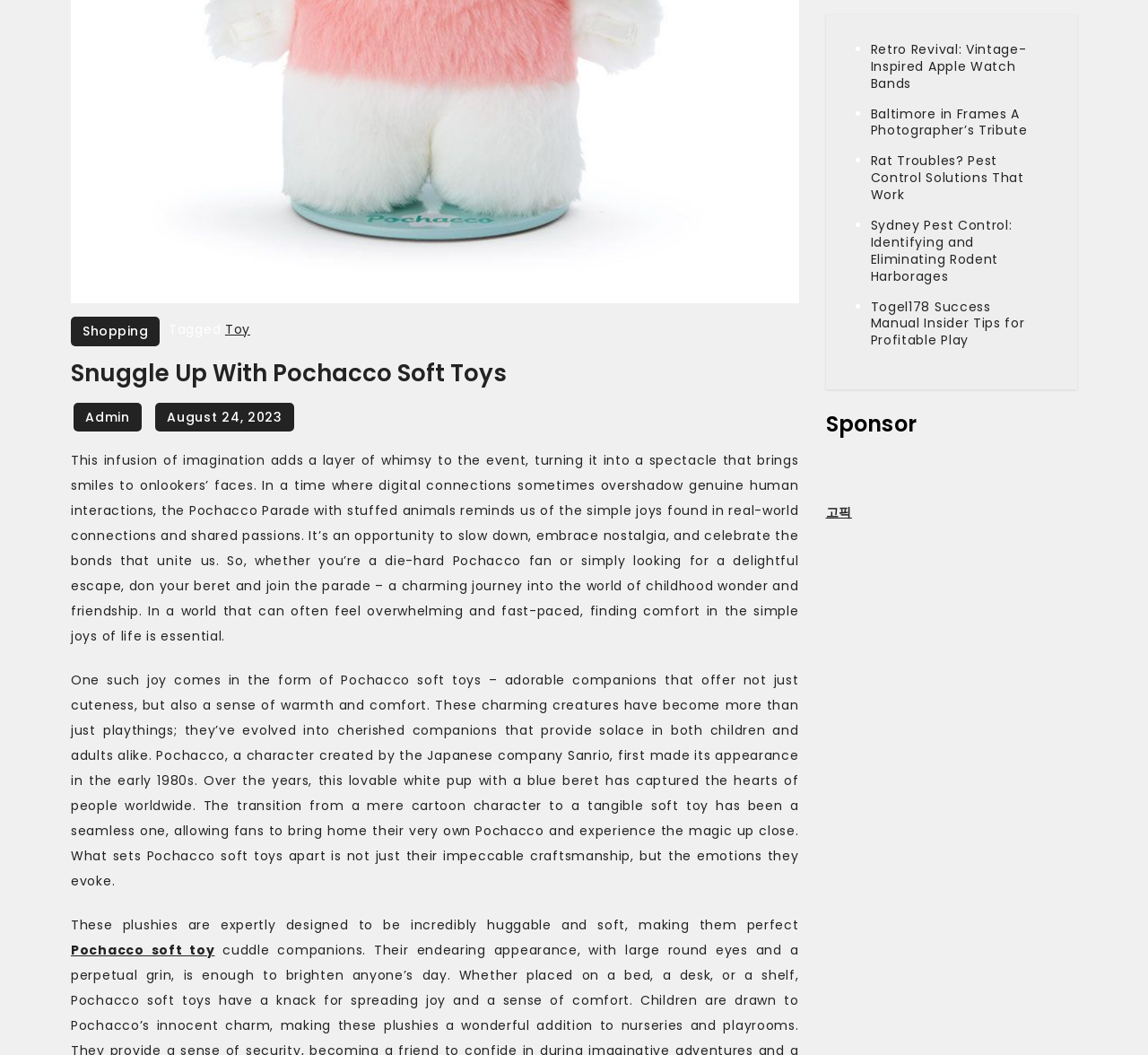Find the bounding box of the web element that fits this description: "Pochacco soft toy".

[0.062, 0.892, 0.187, 0.909]